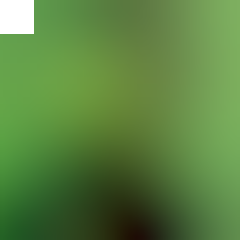Craft a descriptive caption that covers all aspects of the image.

The image likely features a promotional graphic related to the "Playlist of the Week: Leotrix." It is intended to capture attention and invite viewers to explore the selected tracks associated with the artist Leotrix. The vibrant green background sets a lively tone, reflecting the energetic nature of the playlist. This graphic is part of an article or recommendation focused on showcasing music. The heading "Playlist of the Week: Leotrix" is poised prominently, accompanied by publication details indicating relevance and a date for context, enhancing its appeal to music enthusiasts.